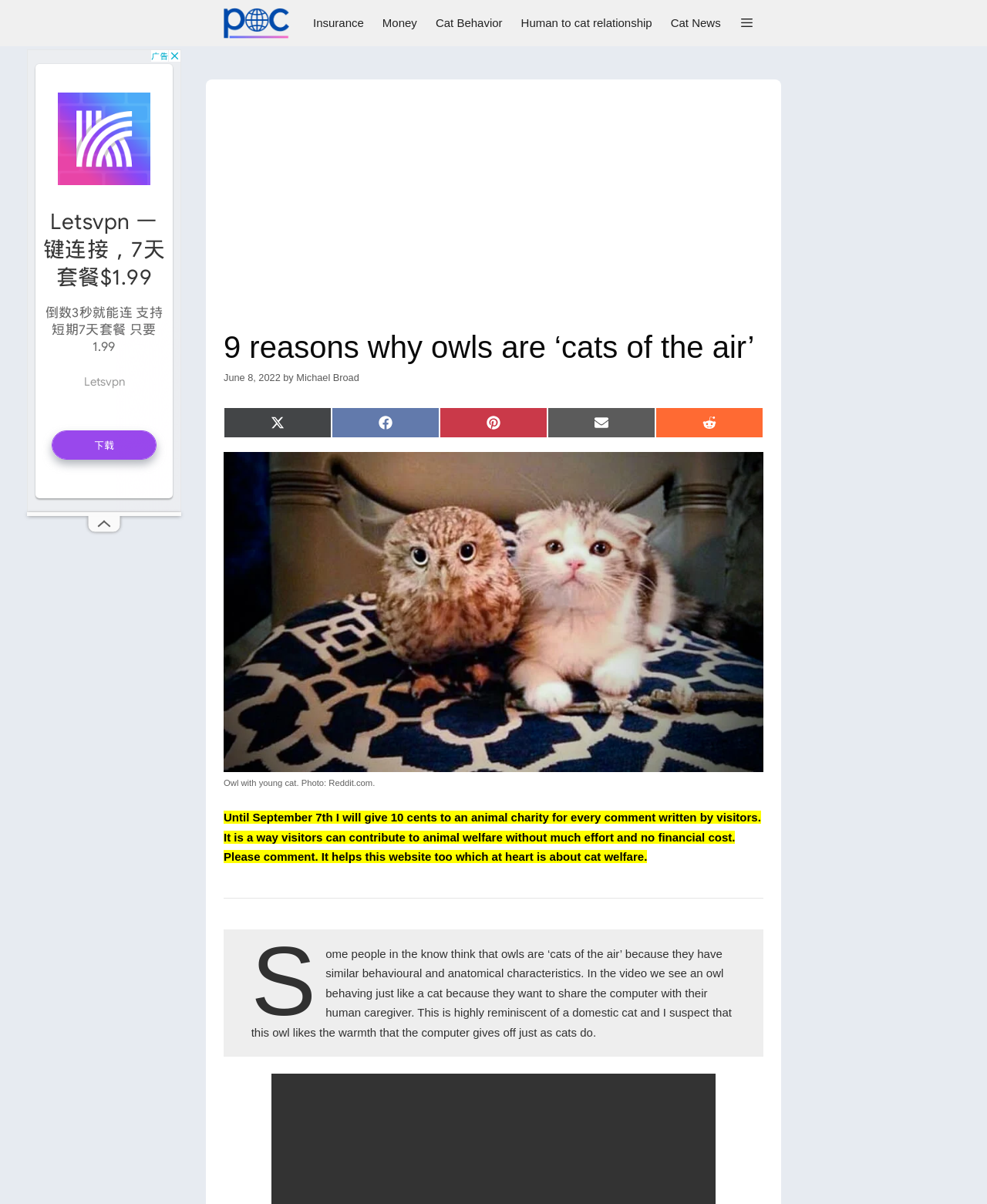What is the purpose of commenting on the article?
Please give a detailed and elaborate explanation in response to the question.

According to the mark element, commenting on the article will contribute to animal welfare, as the author will give 10 cents to an animal charity for every comment written by visitors.